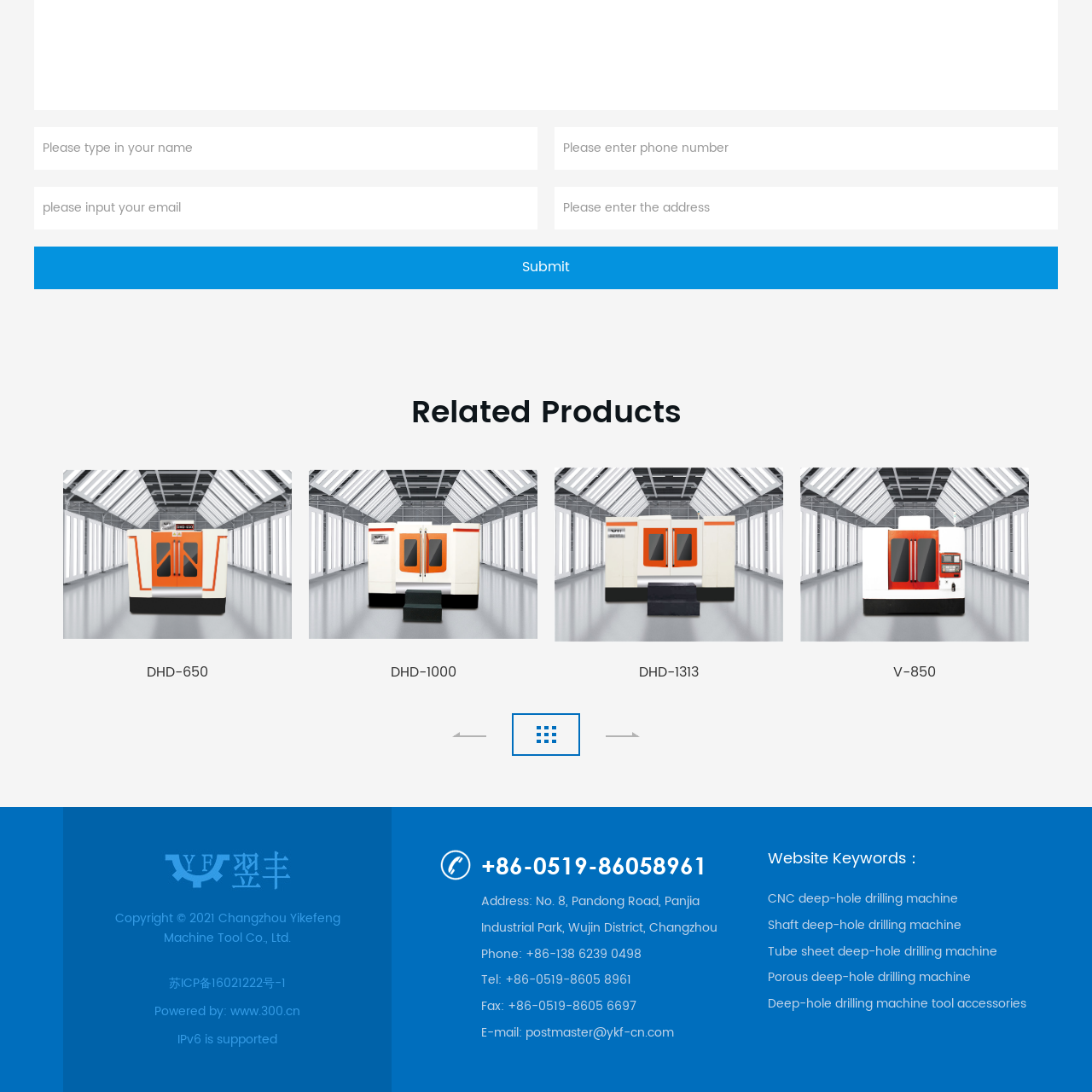Generate a detailed caption for the image contained in the red outlined area.

The image features the DHD-1313 deep-hole drilling machine, a sophisticated tool designed for precision drilling applications. Renowned for its robust construction and advanced engineering, the DHD-1313 is ideal for tasks that require deep and accurate holes in various materials. This machine is part of a product line that includes various models, showcasing its significance in the industry. The context surrounding the image emphasizes the DHD-1313 as a high-quality option for professionals in the machining sector, supporting efficient and effective operation in demanding environments.